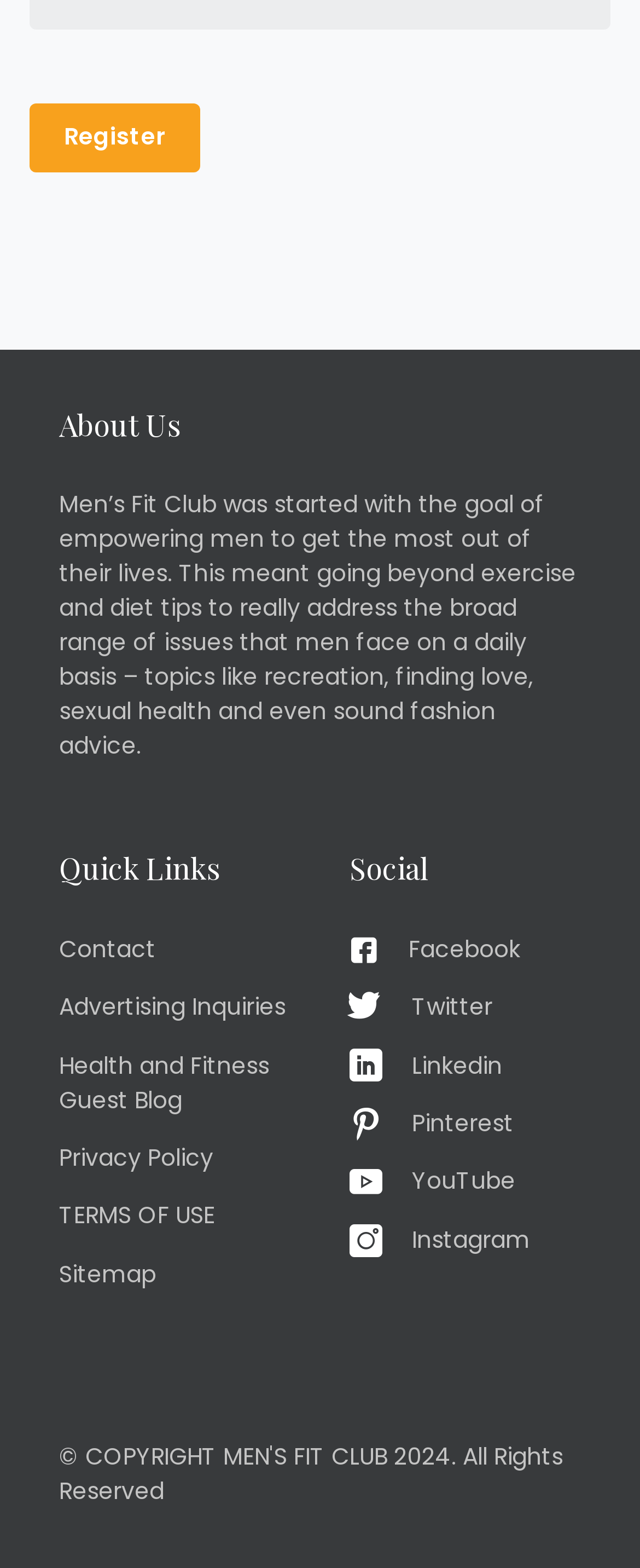Answer briefly with one word or phrase:
What is the second quick link?

Advertising Inquiries